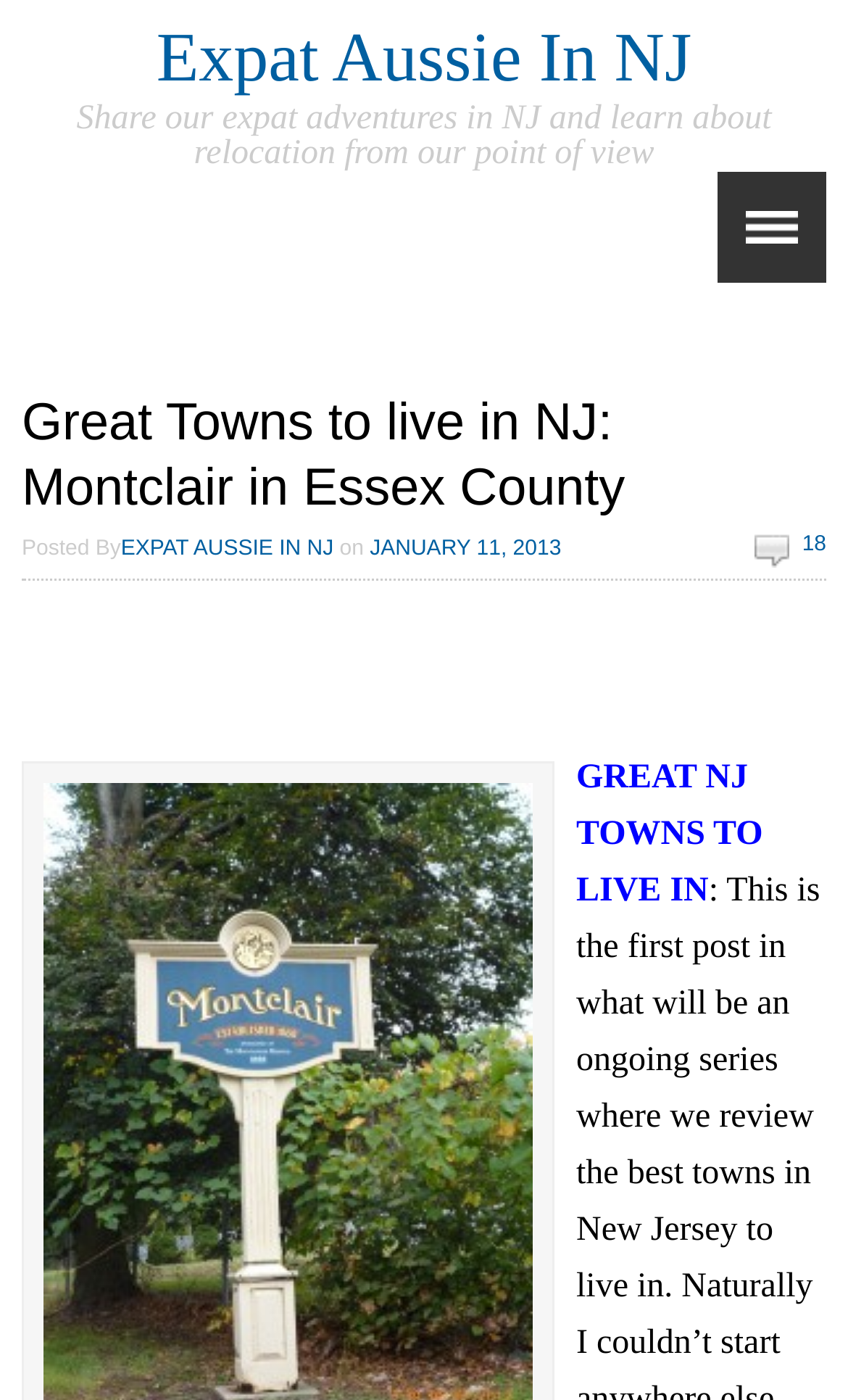Provide your answer to the question using just one word or phrase: What is the topic of the blog post?

Great NJ Towns to live in